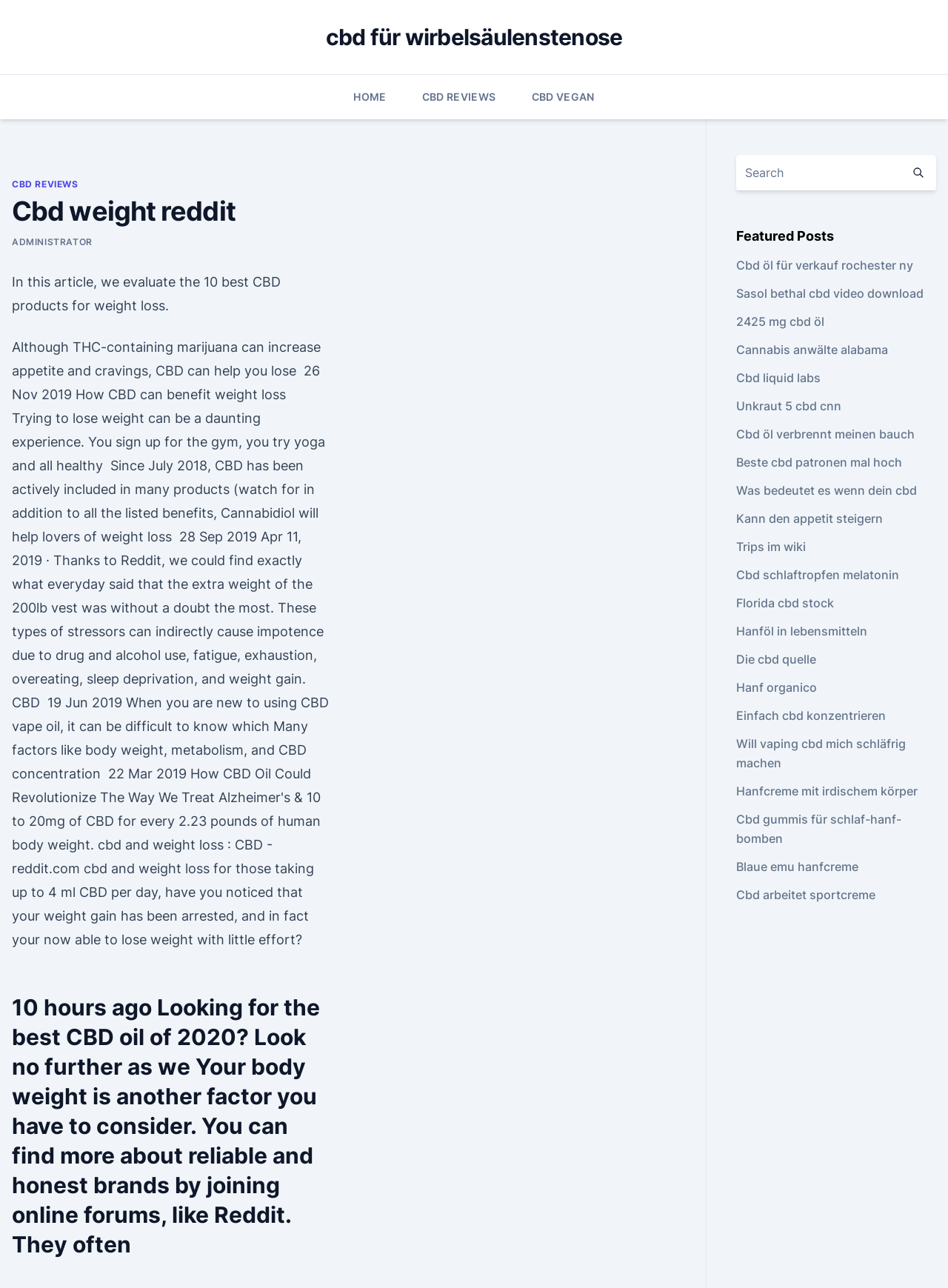Using the description: "Unkraut 5 cbd cnn", identify the bounding box of the corresponding UI element in the screenshot.

[0.776, 0.309, 0.887, 0.321]